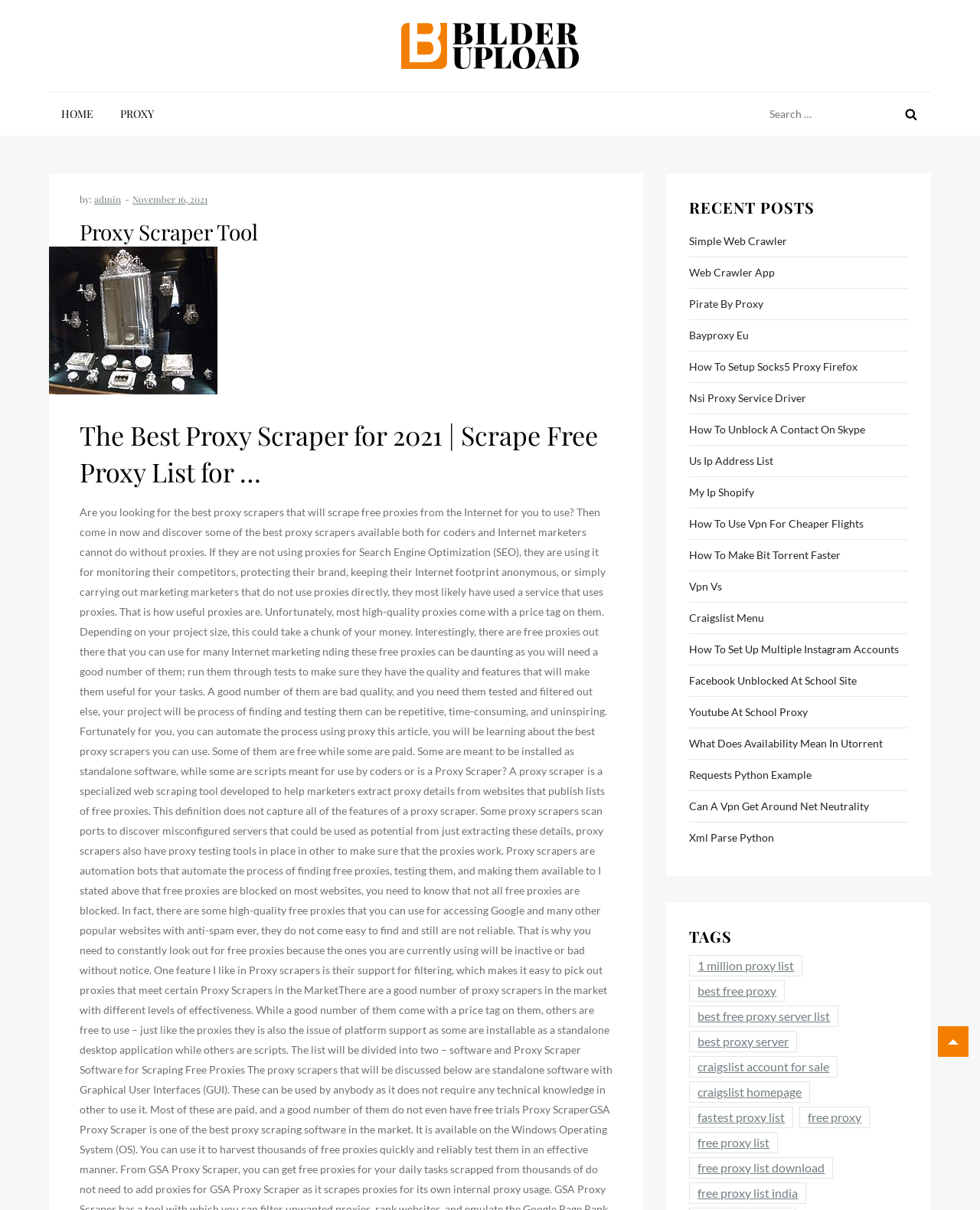How many tags are listed on the webpage?
Please use the image to provide a one-word or short phrase answer.

6